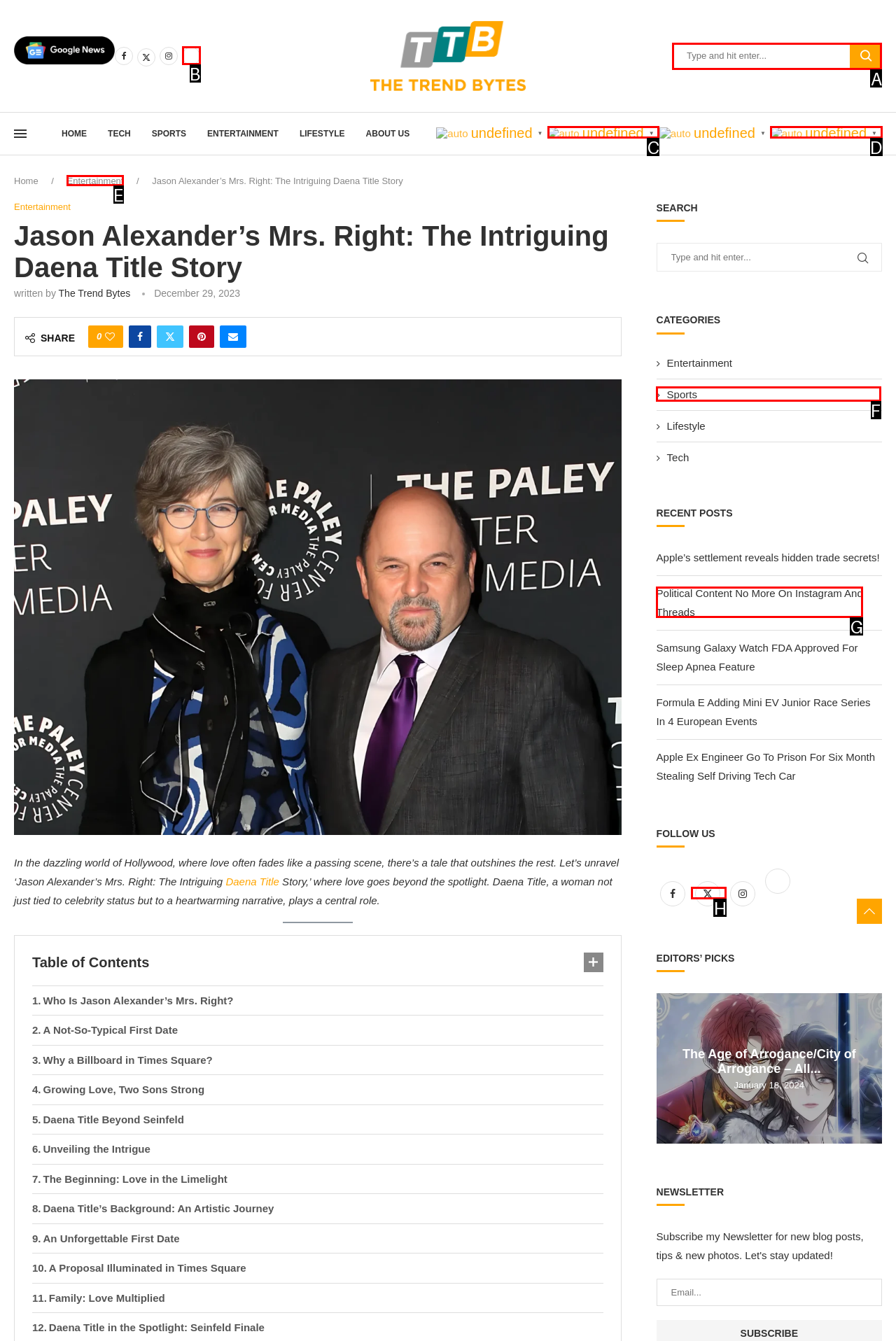Which UI element should be clicked to perform the following task: Click on NEWS? Answer with the corresponding letter from the choices.

None